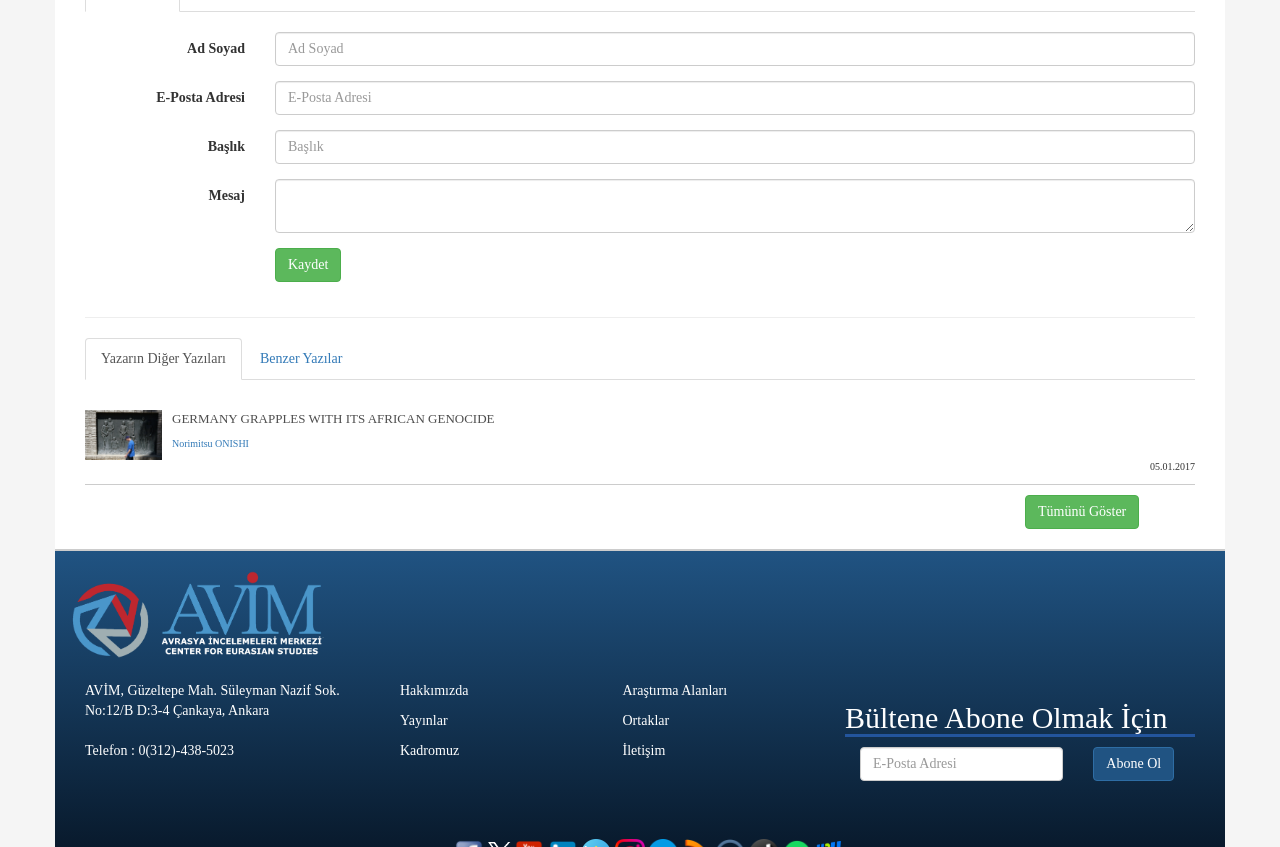Please find the bounding box coordinates of the element that must be clicked to perform the given instruction: "Subscribe to the newsletter". The coordinates should be four float numbers from 0 to 1, i.e., [left, top, right, bottom].

[0.854, 0.882, 0.917, 0.922]